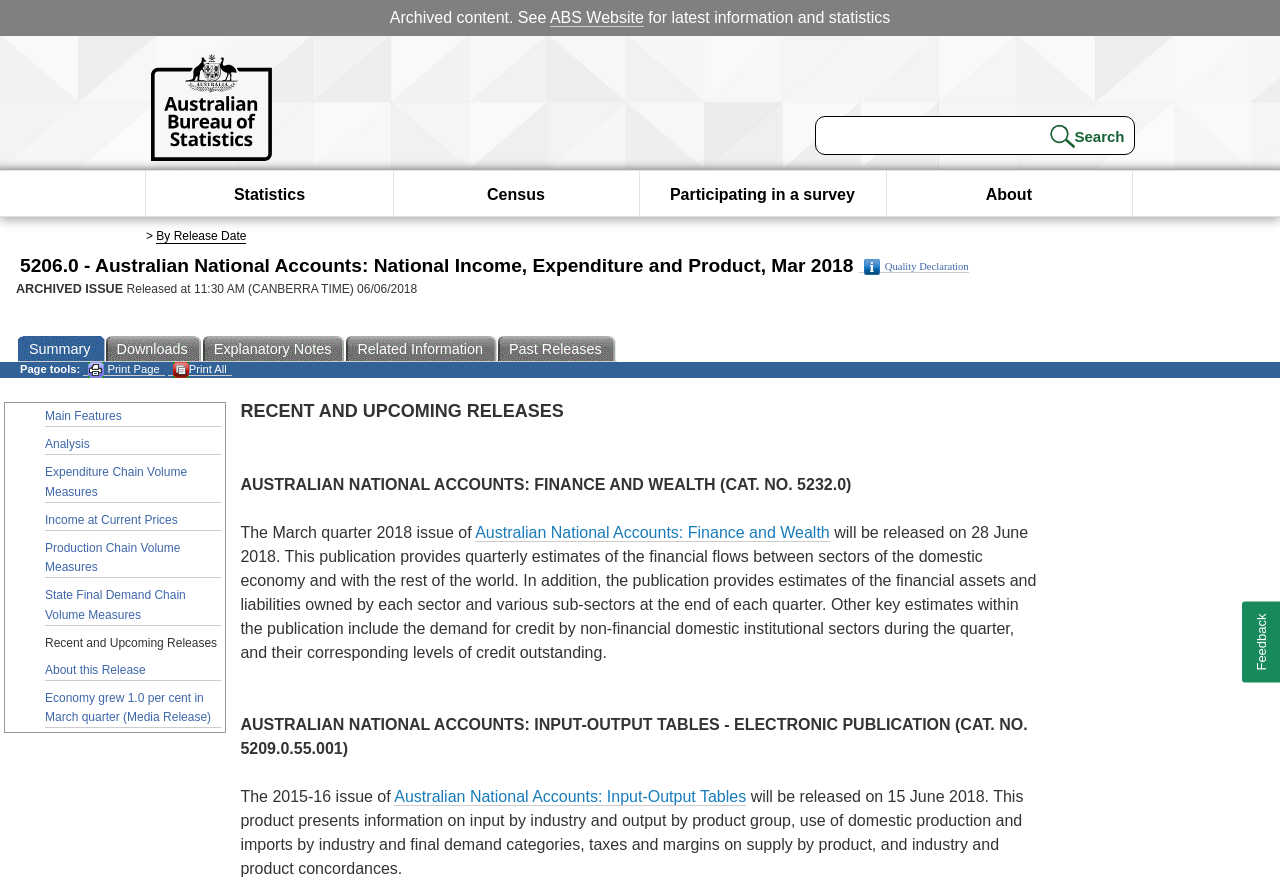What is the name of the publication that will be released on 28 June 2018?
By examining the image, provide a one-word or phrase answer.

Australian National Accounts: Finance and Wealth